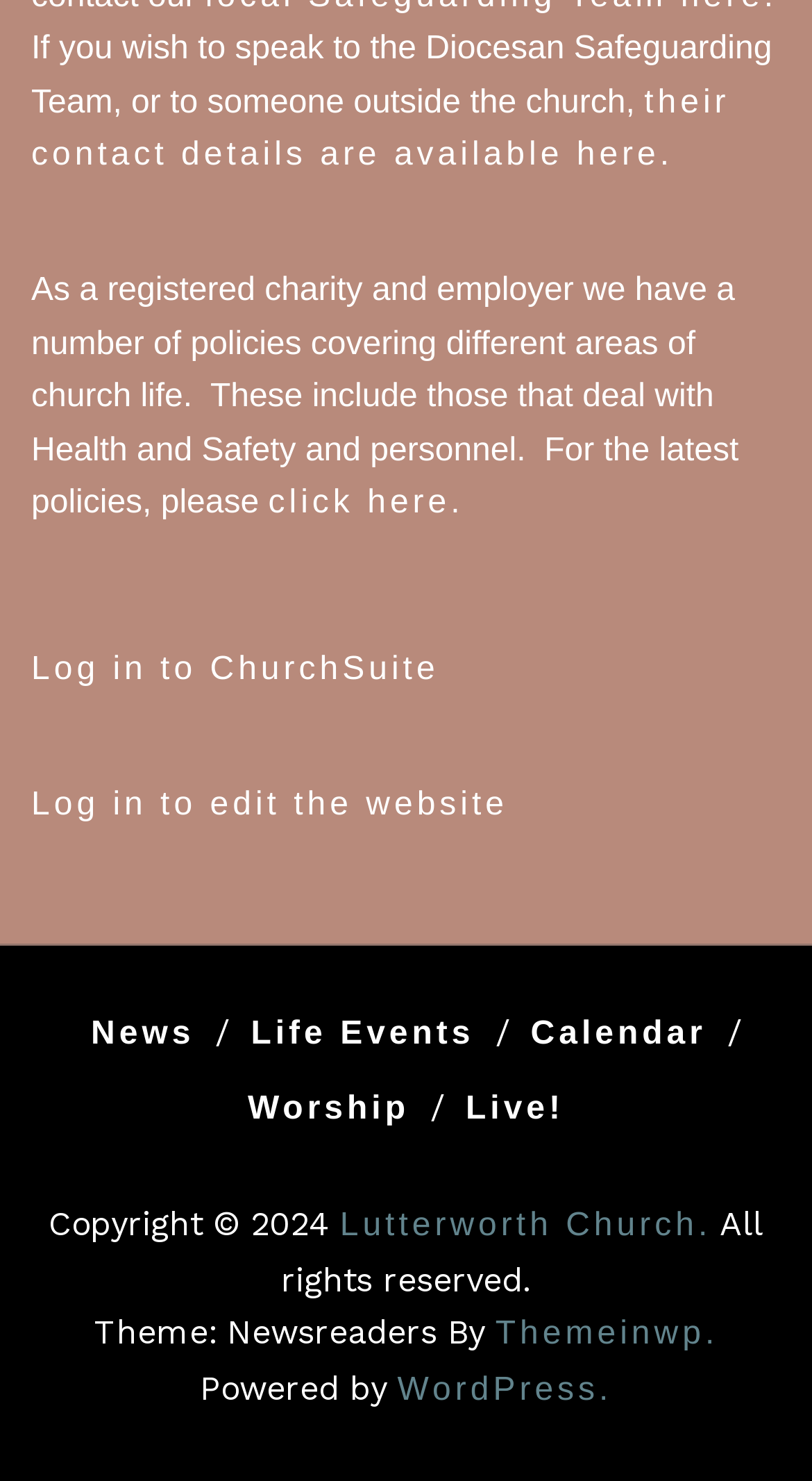Determine the bounding box coordinates of the clickable area required to perform the following instruction: "log in to ChurchSuite". The coordinates should be represented as four float numbers between 0 and 1: [left, top, right, bottom].

[0.038, 0.44, 0.541, 0.464]